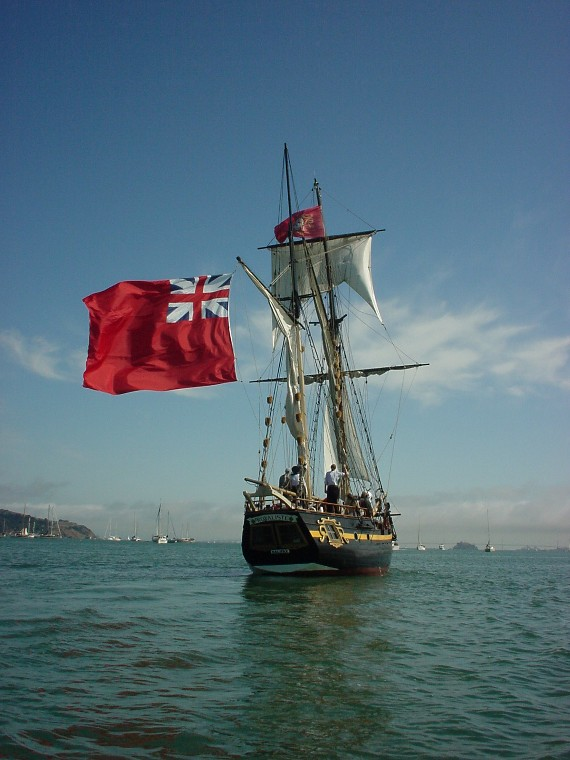Generate an elaborate description of what you see in the image.

The image captures a majestic sailing ship navigating through calm waters, emblematic of a protected bay where conditions remain gentle and inviting. The ship proudly displays a large red flag adorned with a British ensign, fluttering above its sails, which seem to catch a soft breeze. A few crew members can be seen on deck, contributing to the lively maritime atmosphere. The backdrop features a serene blue sky with a sprinkle of clouds, enhancing the tranquil appeal of this coastal scene. Nearby boats dot the horizon, suggesting a vibrant harbor environment that complements the ship’s adventure on these placid seas.